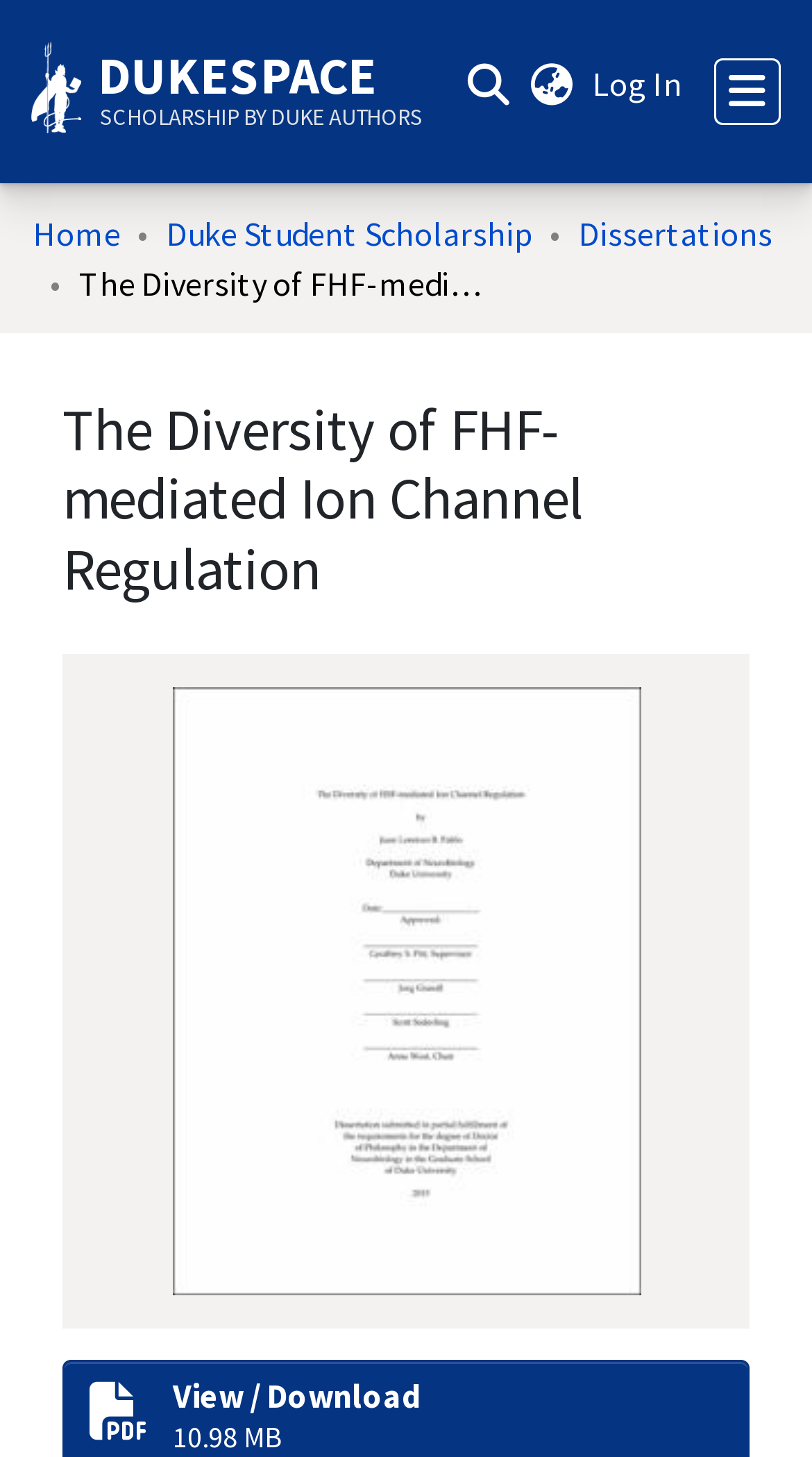Determine the bounding box for the described UI element: "DukeSpace Scholarship by Duke Authors".

[0.121, 0.036, 0.521, 0.097]